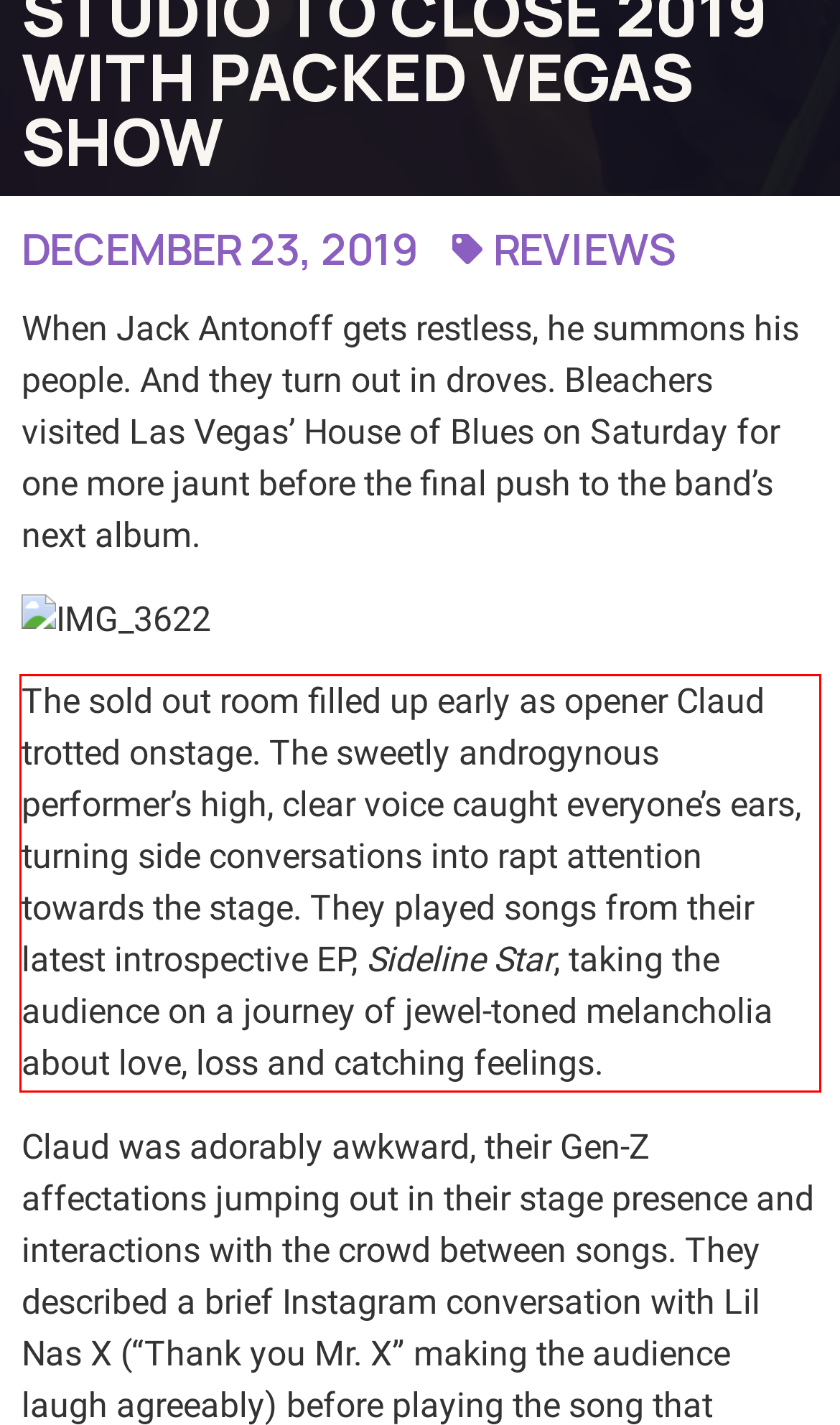Identify and transcribe the text content enclosed by the red bounding box in the given screenshot.

The sold out room filled up early as opener Claud trotted onstage. The sweetly androgynous performer’s high, clear voice caught everyone’s ears, turning side conversations into rapt attention towards the stage. They played songs from their latest introspective EP, Sideline Star, taking the audience on a journey of jewel-toned melancholia about love, loss and catching feelings.